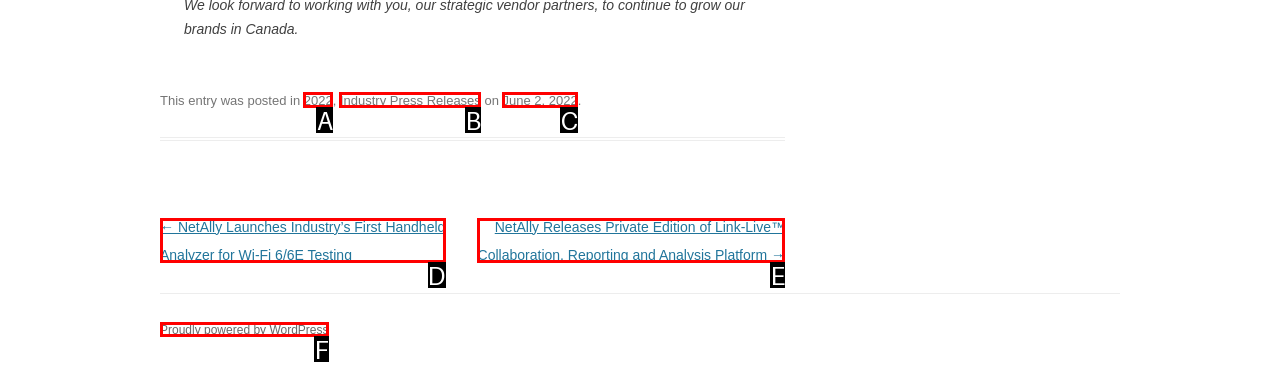From the given options, choose the HTML element that aligns with the description: School of Built Environment (SBE). Respond with the letter of the selected element.

None